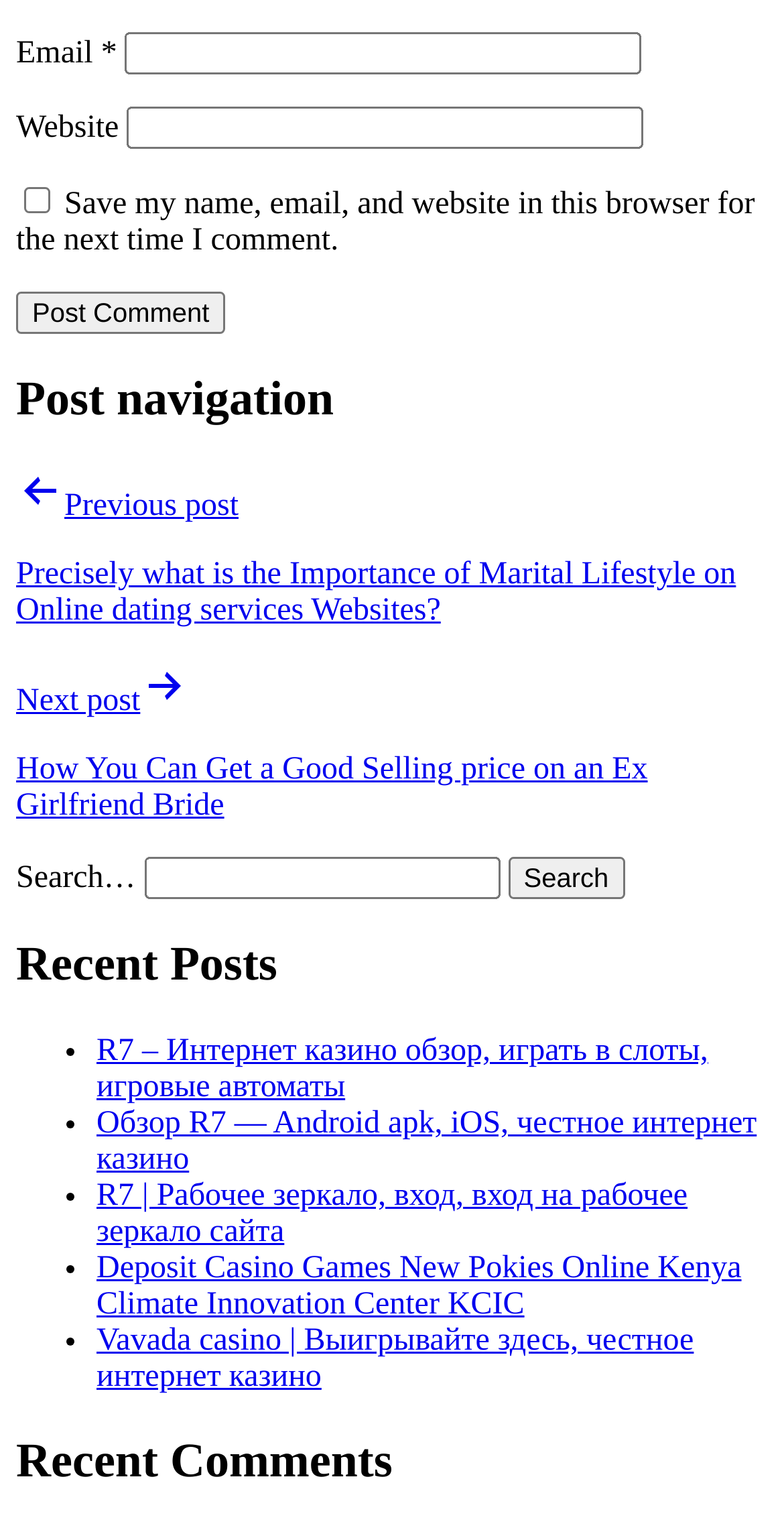Highlight the bounding box coordinates of the region I should click on to meet the following instruction: "Post a comment".

[0.021, 0.19, 0.288, 0.217]